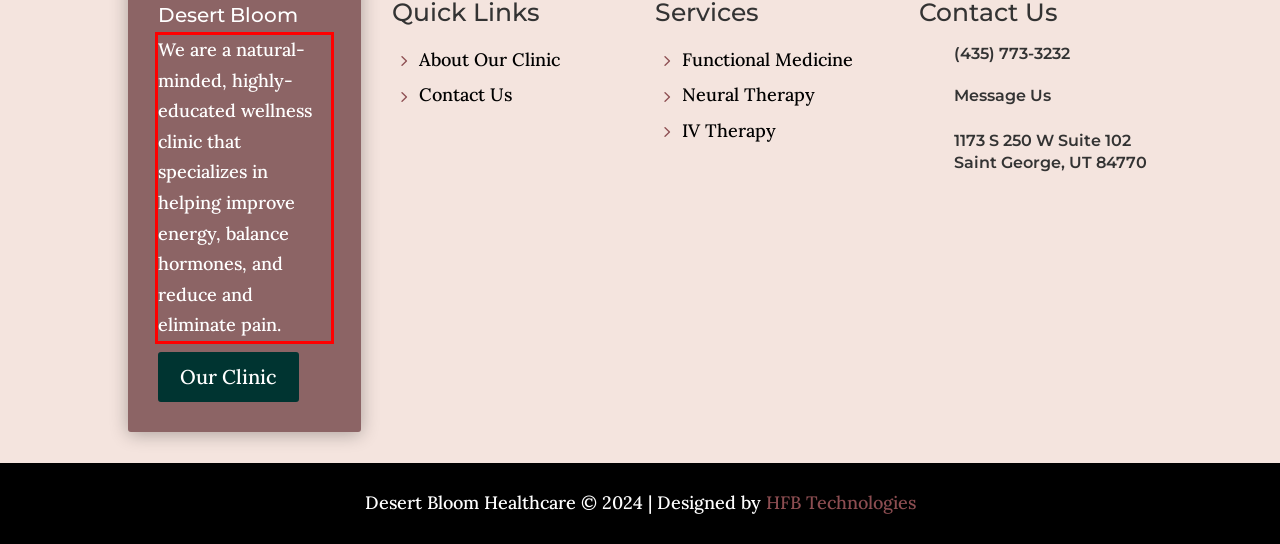Please look at the webpage screenshot and extract the text enclosed by the red bounding box.

We are a natural-minded, highly-educated wellness clinic that specializes in helping improve energy, balance hormones, and reduce and eliminate pain.